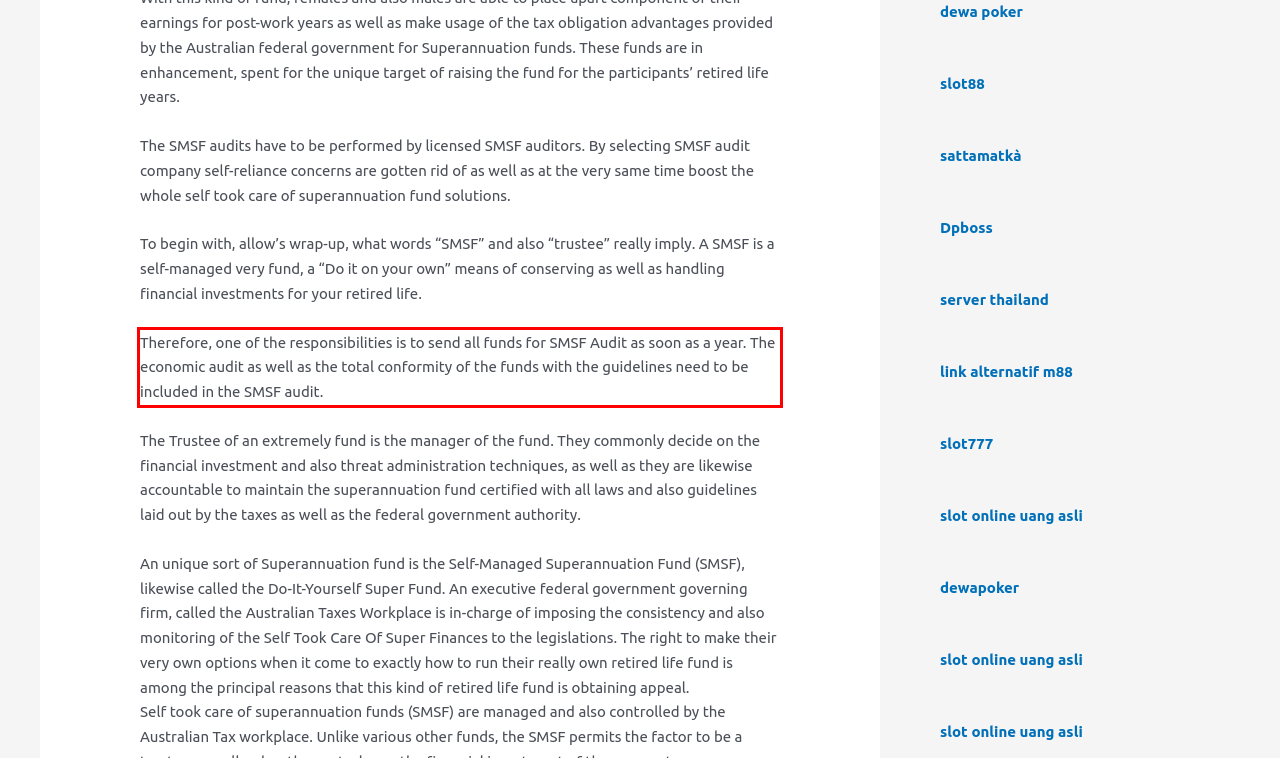Given a webpage screenshot, locate the red bounding box and extract the text content found inside it.

Therefore, one of the responsibilities is to send all funds for SMSF Audit as soon as a year. The economic audit as well as the total conformity of the funds with the guidelines need to be included in the SMSF audit.